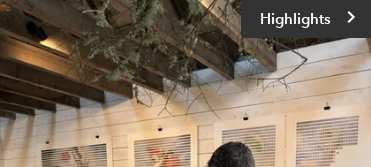Answer the question briefly using a single word or phrase: 
What type of art is featured in the exhibition?

Contemporary